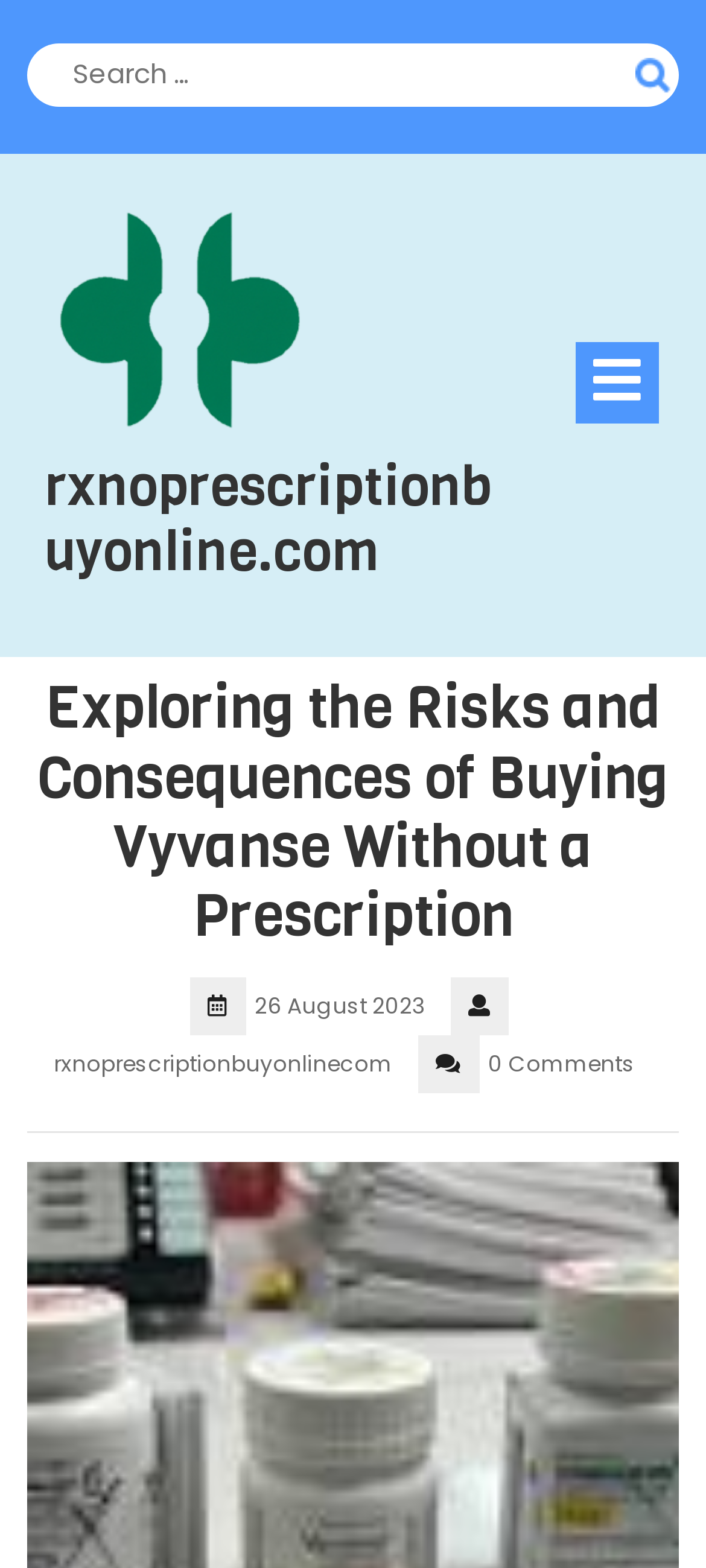Articulate a detailed summary of the webpage's content and design.

The webpage is about exploring the risks and consequences of buying Vyvanse without a prescription. At the top left, there is a search box with a "Search" button to its right. Below the search box, there is a link to the website "rxnoprescriptionbuyonline.com" accompanied by an image of the website's logo. 

To the right of the logo, there is a heading with the same website name. Below the heading, there is a button with an open icon, which when clicked, reveals the main content of the webpage. 

The main content starts with a heading that reads "Exploring the Risks and Consequences of Buying Vyvanse Without a Prescription". Below the heading, there is a date "26 August 2023" followed by the website name "rxnoprescriptionbuyonlinecom". 

Further down, there is a text "0 Comments" indicating that there are no comments on the webpage. A horizontal separator line separates the main content from the rest of the webpage.